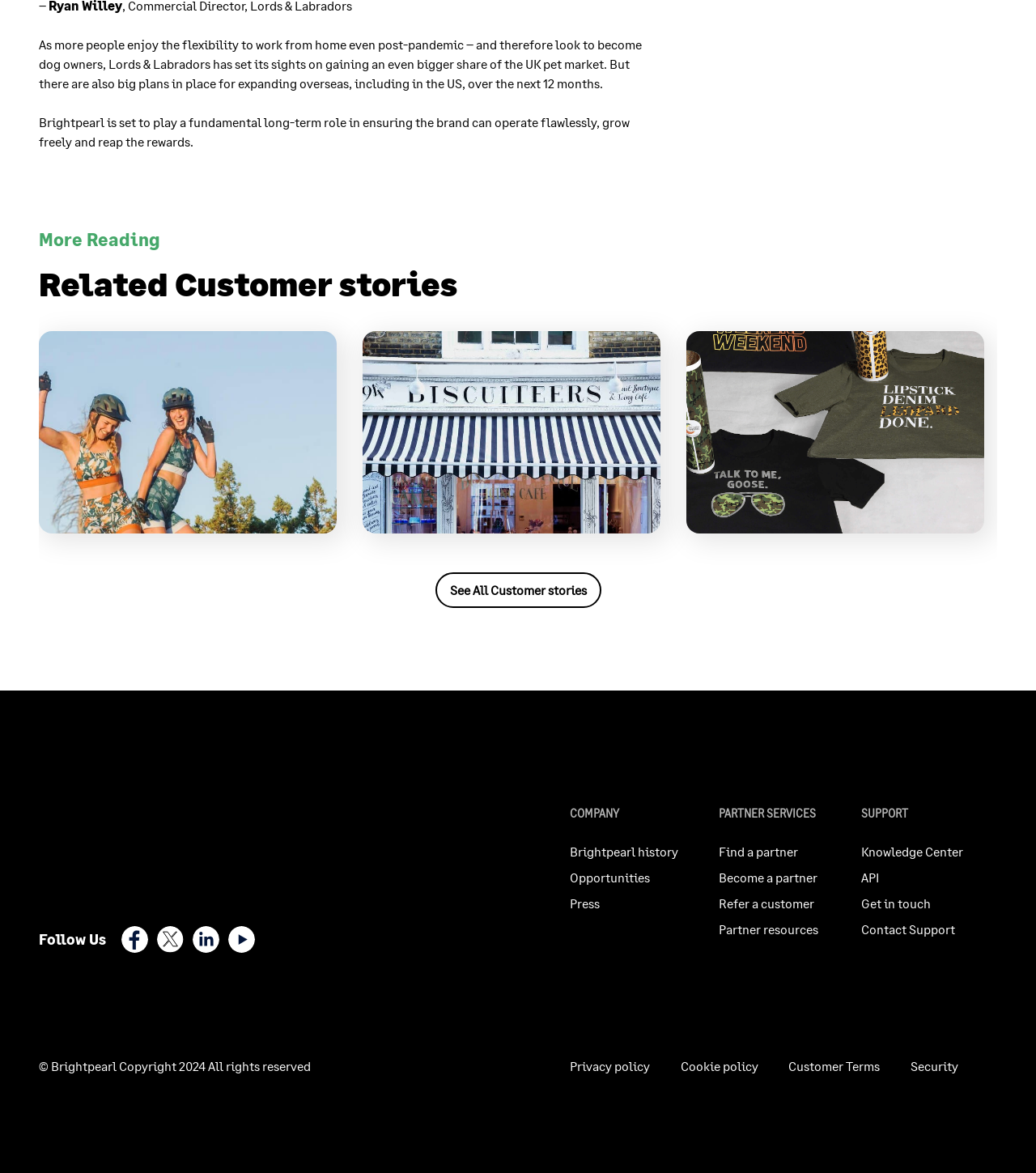Give a concise answer of one word or phrase to the question: 
What is the topic of the first article?

Wild Rye